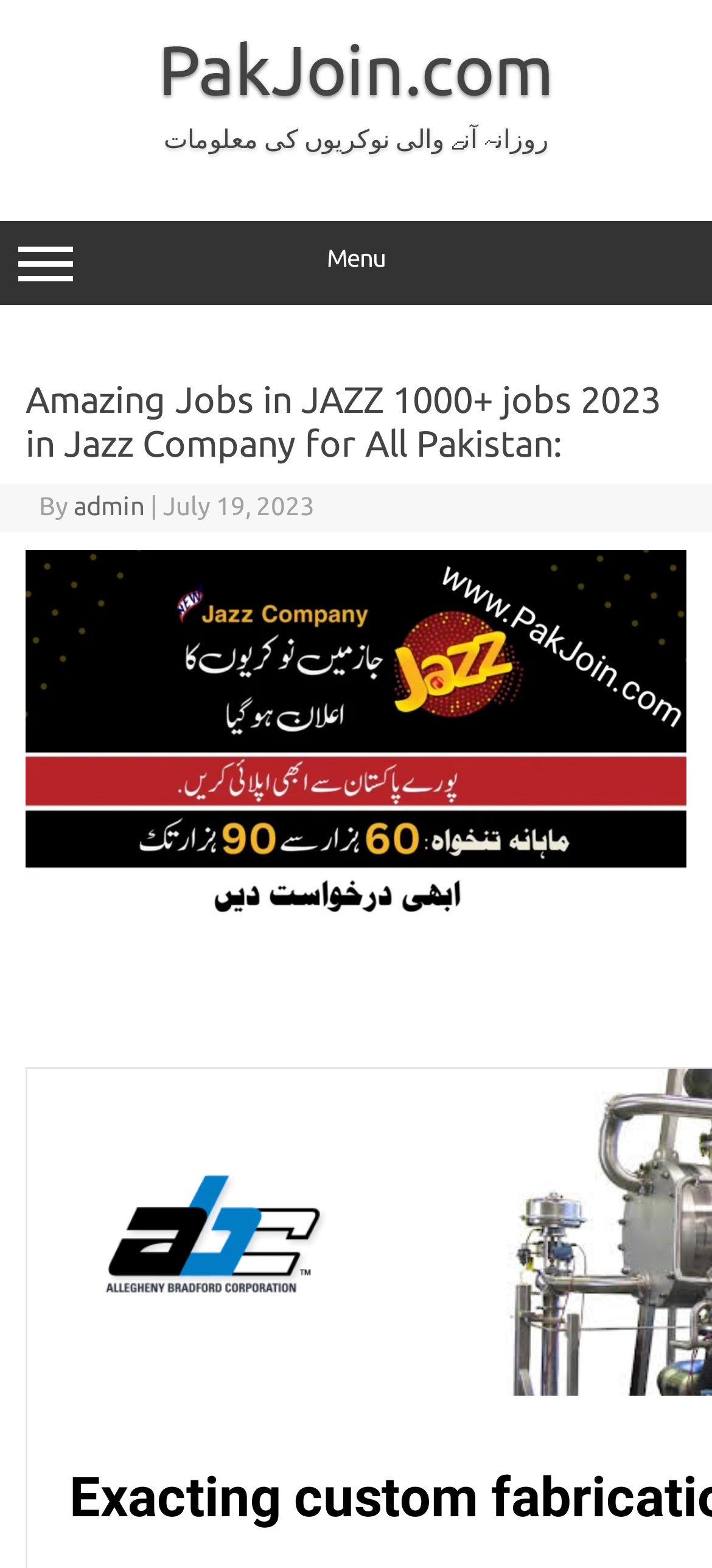Please determine and provide the text content of the webpage's heading.

Amazing Jobs in JAZZ 1000+ jobs 2023 in Jazz Company for All Pakistan: